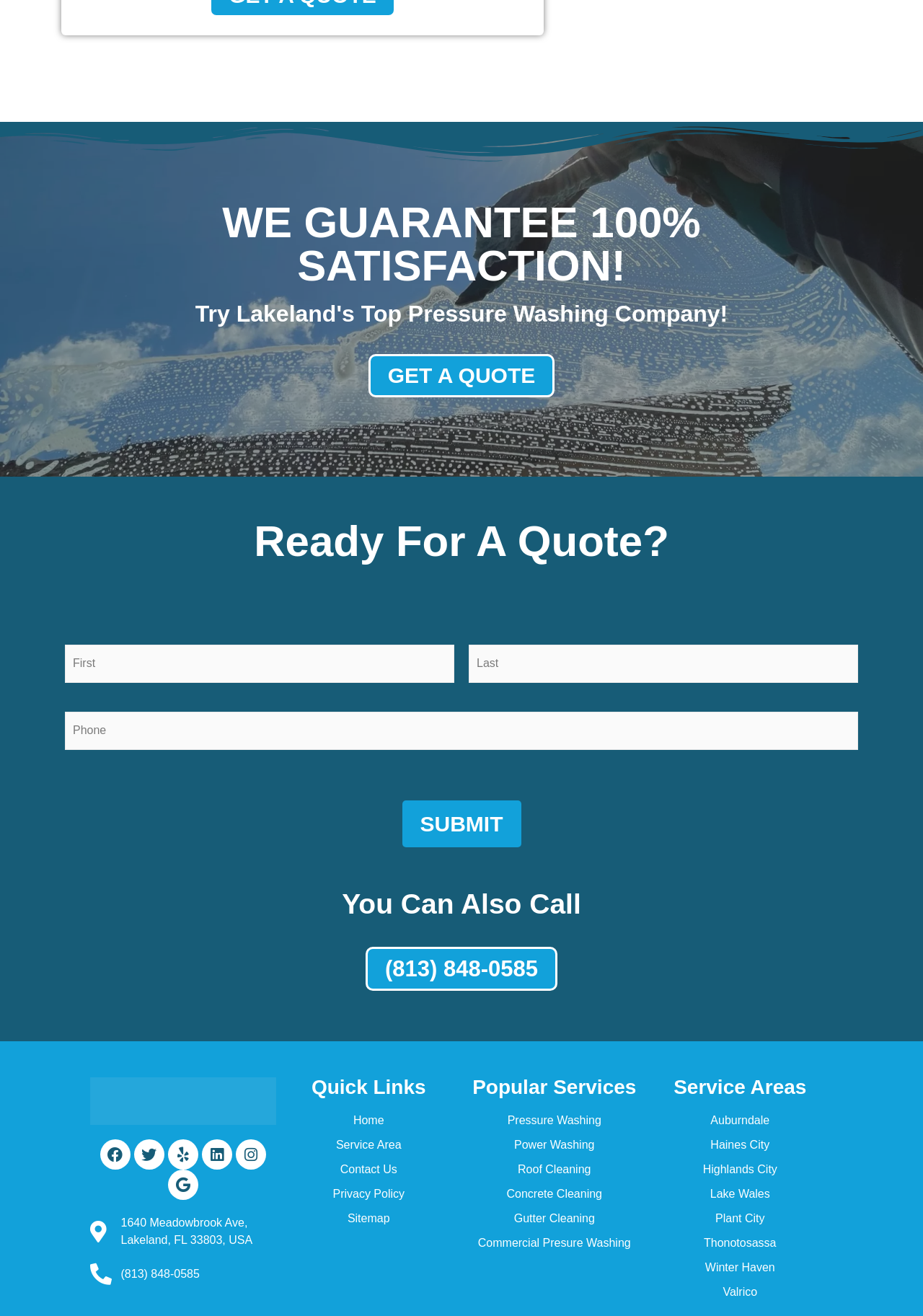Pinpoint the bounding box coordinates of the area that must be clicked to complete this instruction: "Submit the form".

[0.436, 0.608, 0.564, 0.644]